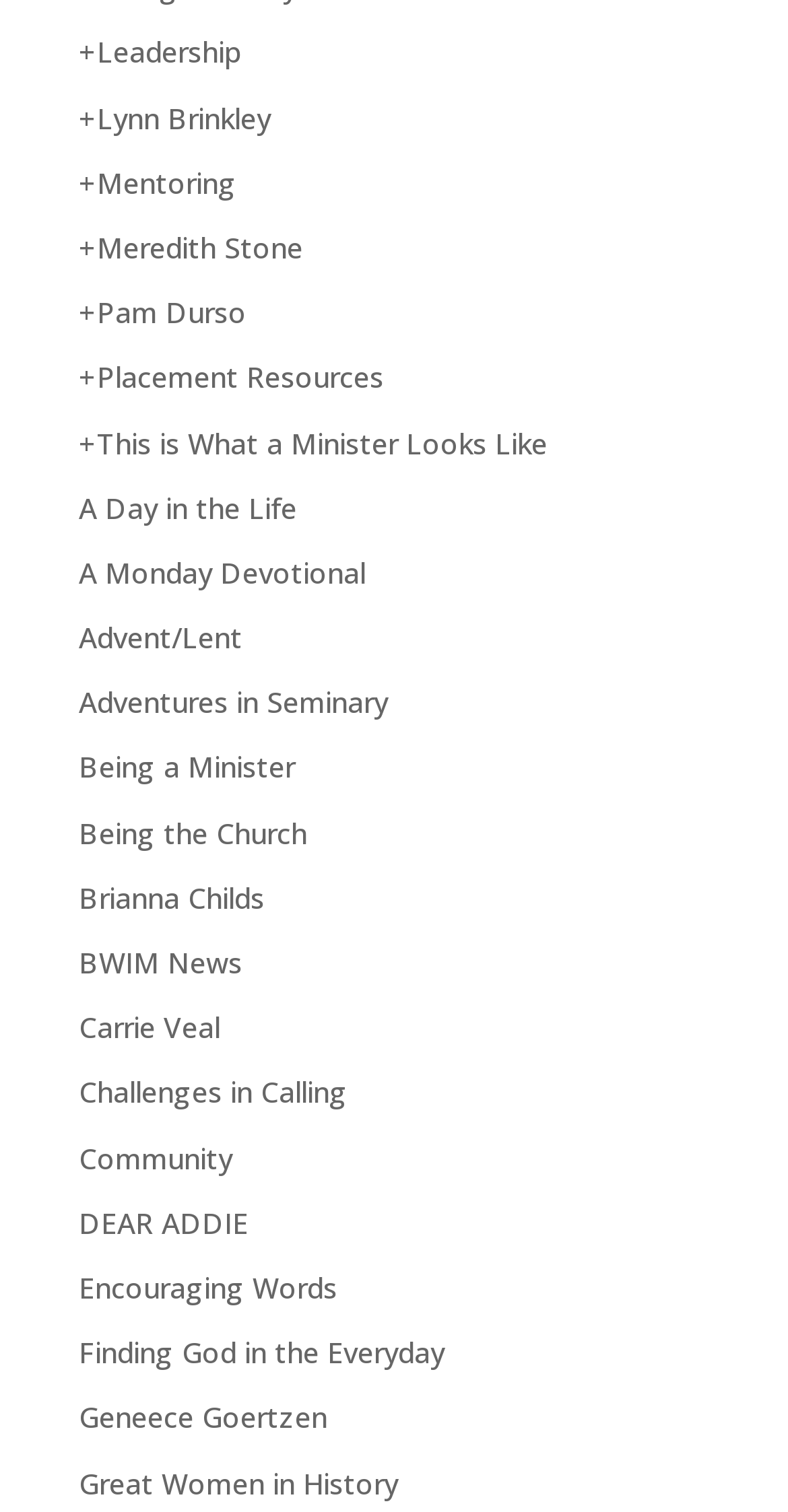Answer the question below with a single word or a brief phrase: 
Is there a link about 'Advent' on the webpage?

Yes